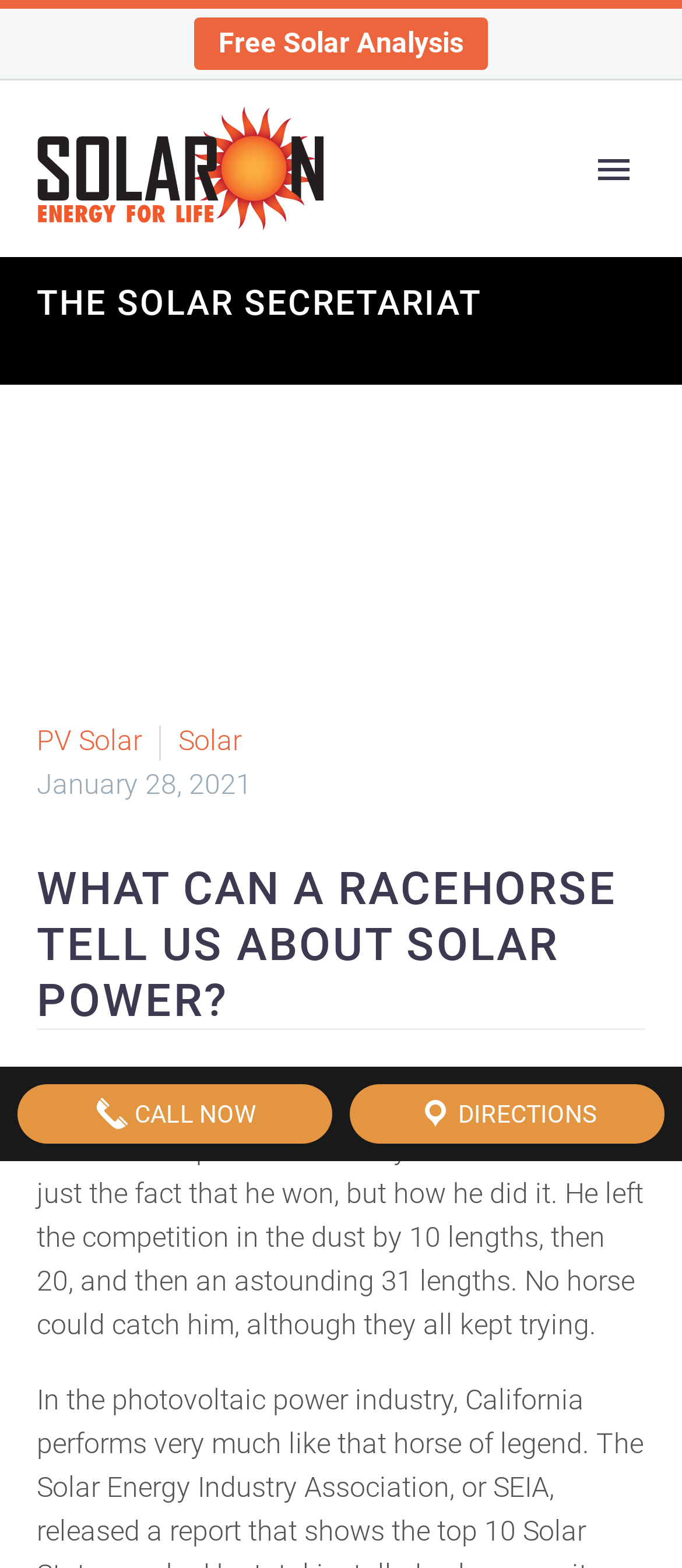Respond to the question below with a single word or phrase:
What is the name of the horse mentioned in the article?

Secretariat